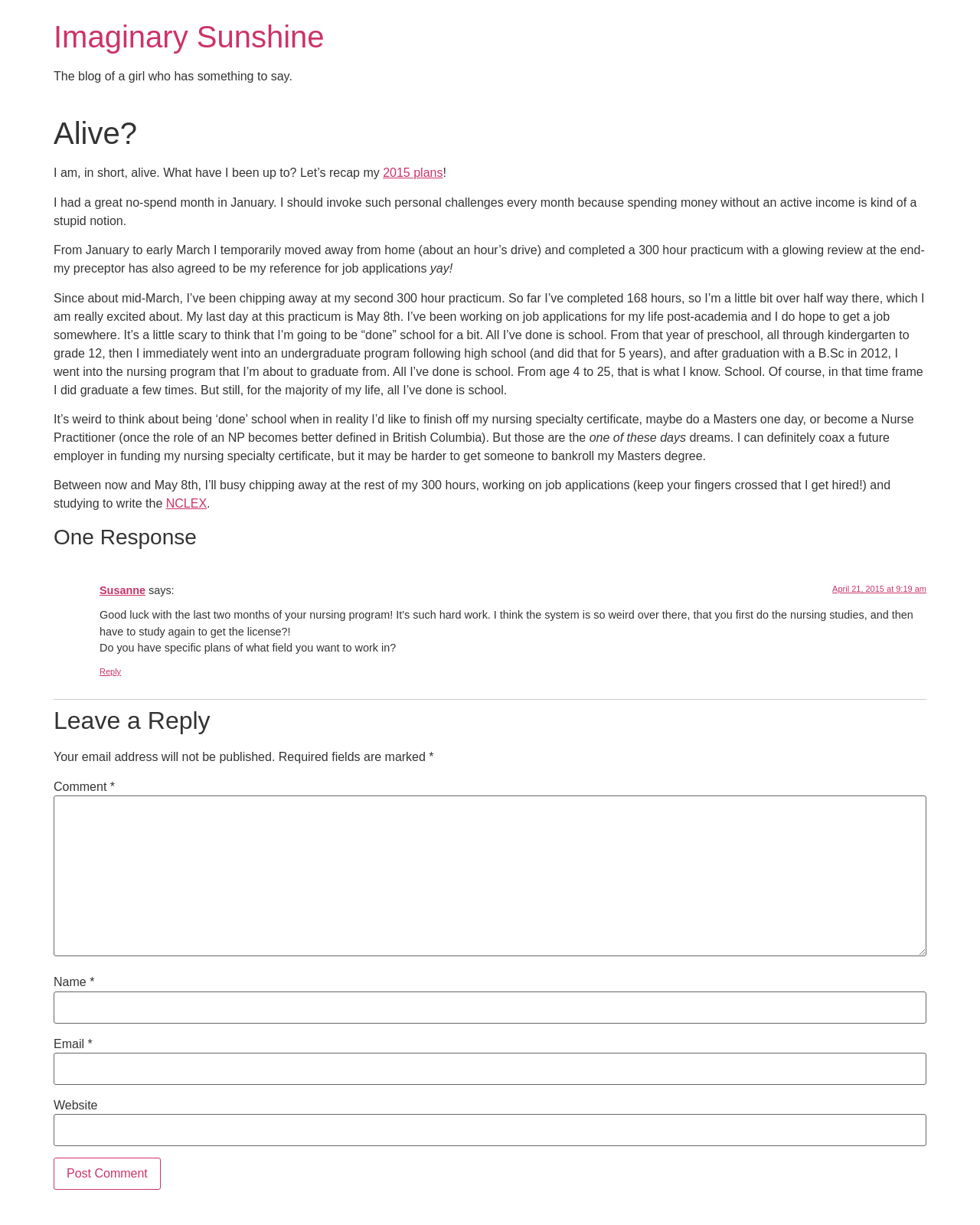Please find the bounding box coordinates (top-left x, top-left y, bottom-right x, bottom-right y) in the screenshot for the UI element described as follows: Susanne

[0.102, 0.477, 0.148, 0.487]